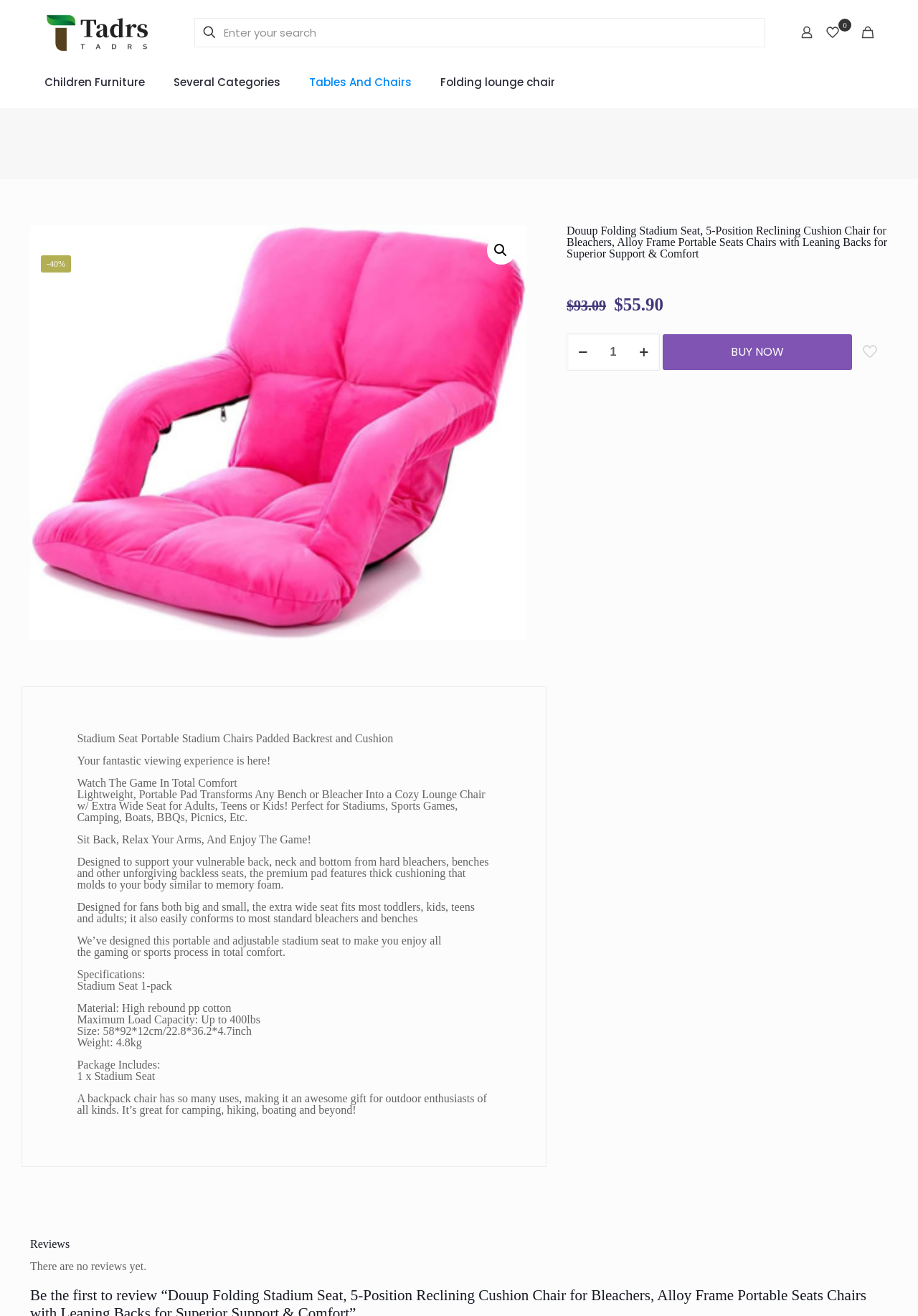Provide a thorough description of the webpage's content and layout.

This webpage is an e-commerce product page for a stadium seat. At the top left corner, there is a logo image. Next to it, there is a search form with a search icon and a text box to enter search queries. On the top right corner, there are three icons: a user icon, a wishlist icon, and a cart icon.

Below the top section, there is a main navigation menu with several links, including "Children Furniture", "Several Categories", "Tables And Chairs", and "Folding lounge chair". 

The product information section is located in the middle of the page. It starts with a heading that displays the product name, "Douup Folding Stadium Seat, 5-Position Reclining Cushion Chair for Bleachers, Alloy Frame Portable Seats Chairs with Leaning Backs for Superior Support & Comfort". Below the heading, there is a discount label showing "-40%". 

Next to the discount label, there is an image of the product. Below the image, there is a section displaying the product price, which is $55.90. There are also quantity control buttons, allowing users to adjust the quantity of the product. A "BUY NOW" button is located next to the quantity control section.

Below the product information section, there are several paragraphs of text describing the product features and benefits. The text explains that the stadium seat is designed to provide comfort and support for users, with a padded backrest and cushion. It also highlights the product's portability, lightweight design, and versatility.

Further down the page, there is a section displaying the product specifications, including material, maximum load capacity, size, weight, and package includes. 

At the bottom of the page, there is a section for reviews, but it currently shows a message indicating that there are no reviews yet.